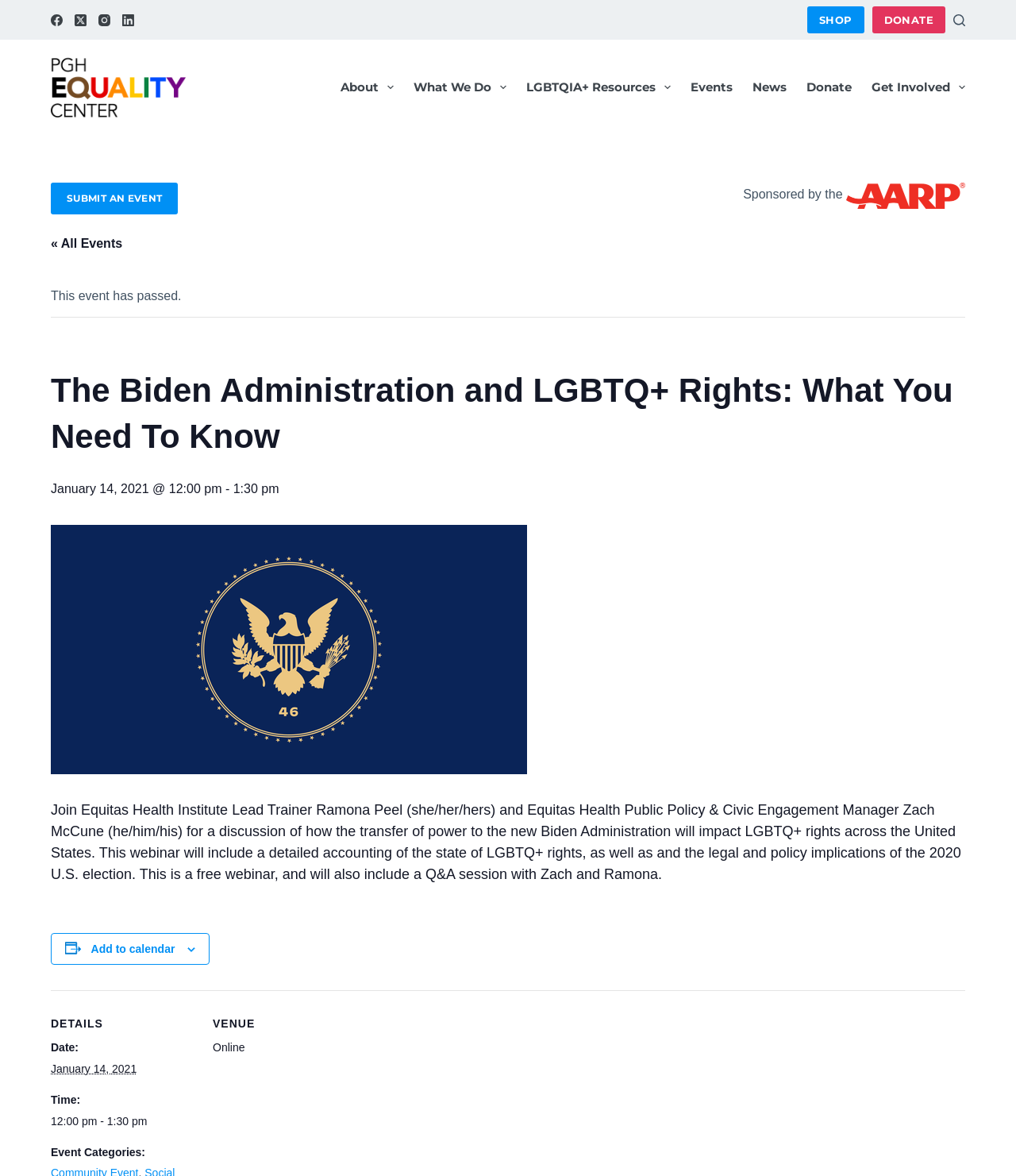Please find the bounding box for the following UI element description. Provide the coordinates in (top-left x, top-left y, bottom-right x, bottom-right y) format, with values between 0 and 1: parent_node: About aria-label="Expand dropdown menu"

[0.375, 0.066, 0.394, 0.082]